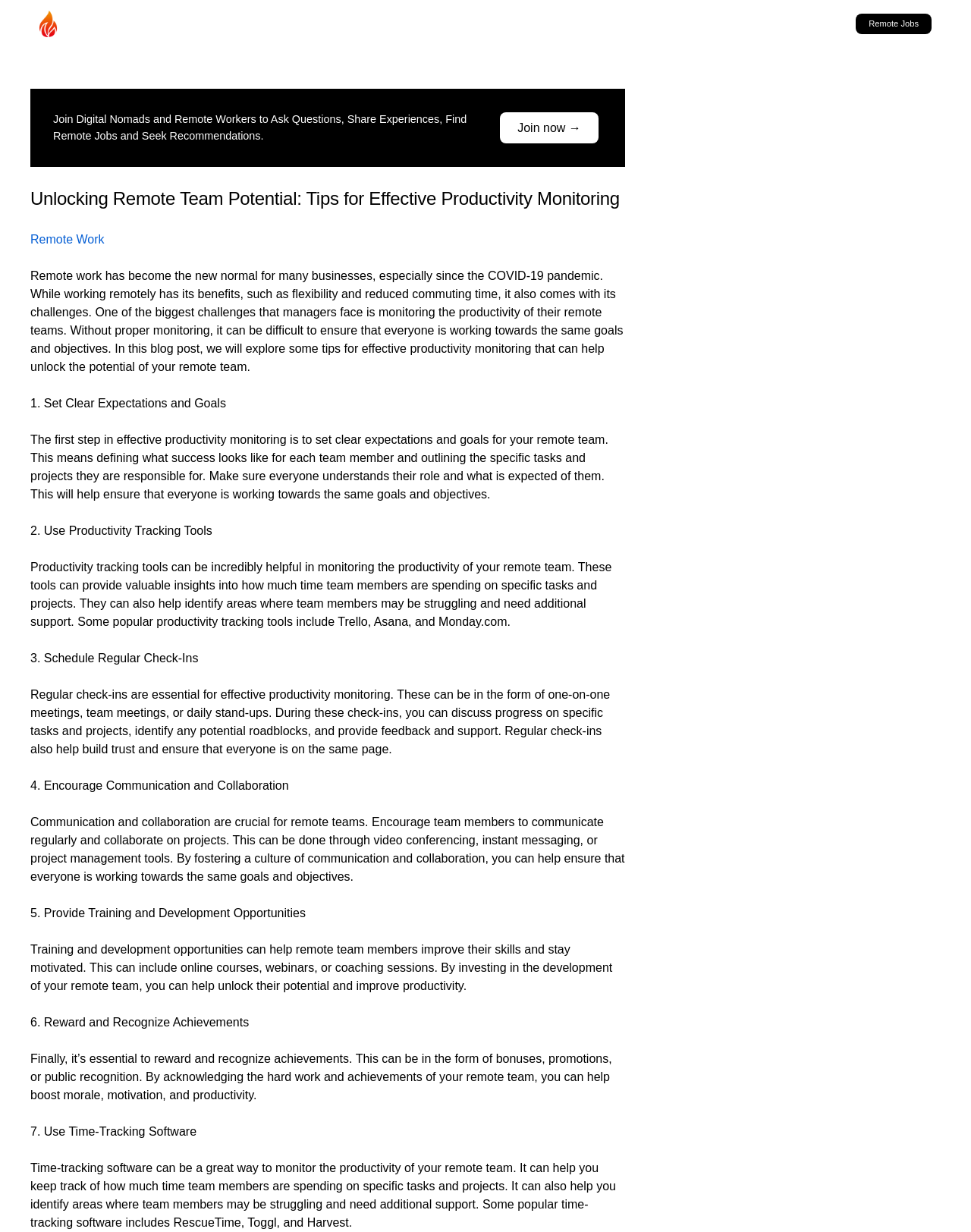Can you extract the primary headline text from the webpage?

Unlocking Remote Team Potential: Tips for Effective Productivity Monitoring